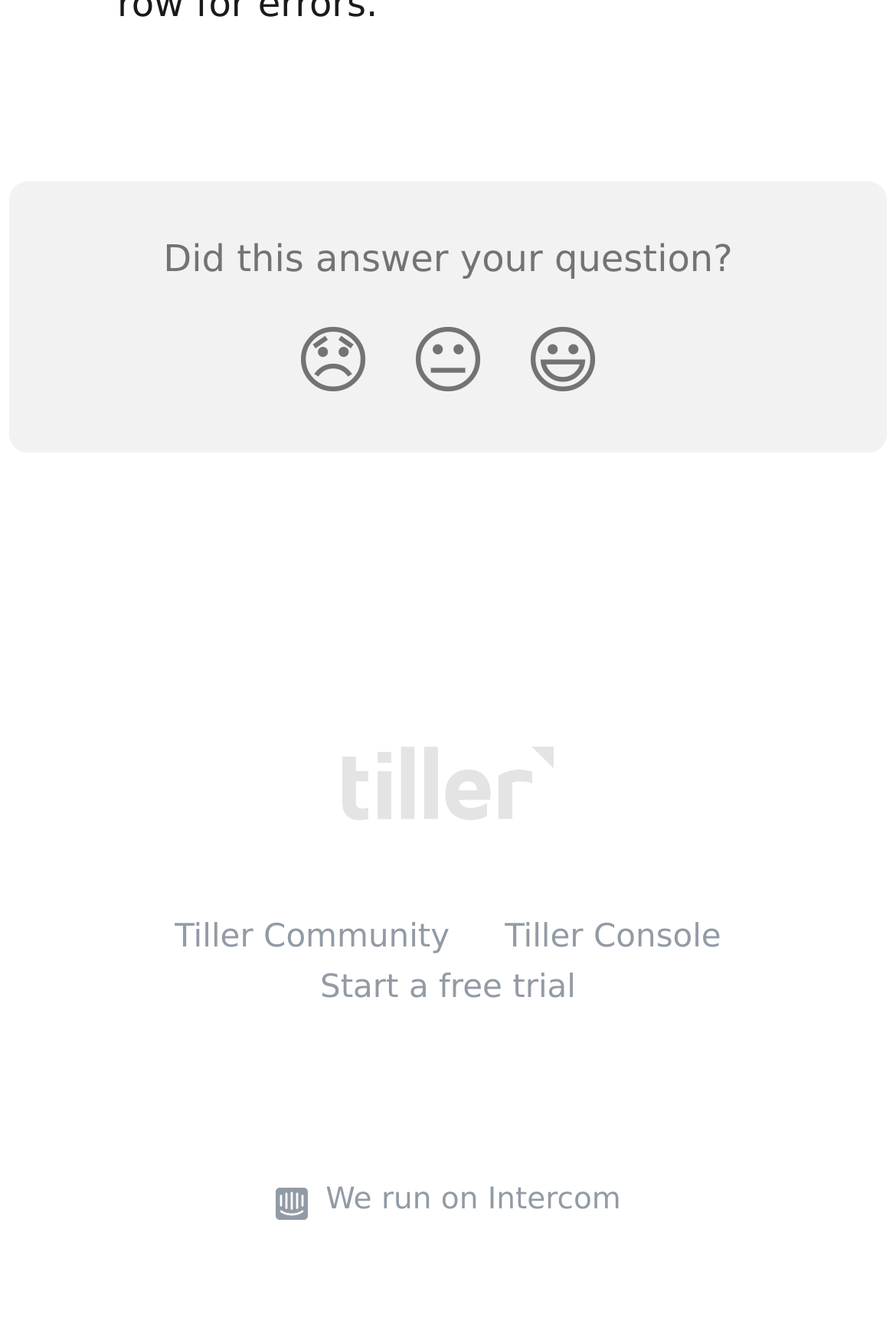Give a concise answer using one word or a phrase to the following question:
How many links are there at the bottom of the page?

4